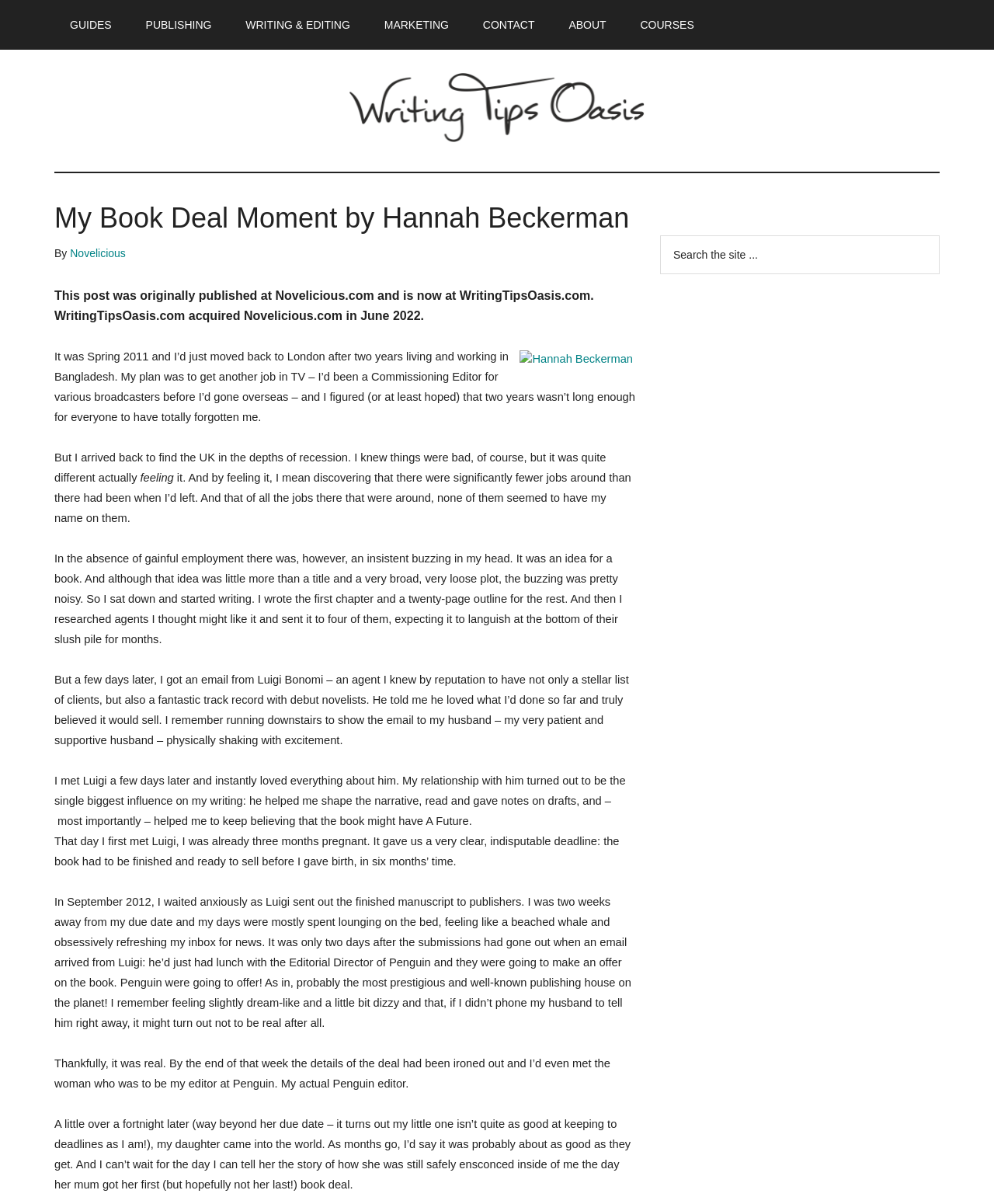What is the name of the publishing house that made an offer on the book?
Based on the visual details in the image, please answer the question thoroughly.

I found the answer by reading the text content of the webpage. The author mentions that Luigi, her agent, had lunch with the Editorial Director of Penguin and they were going to make an offer on the book.